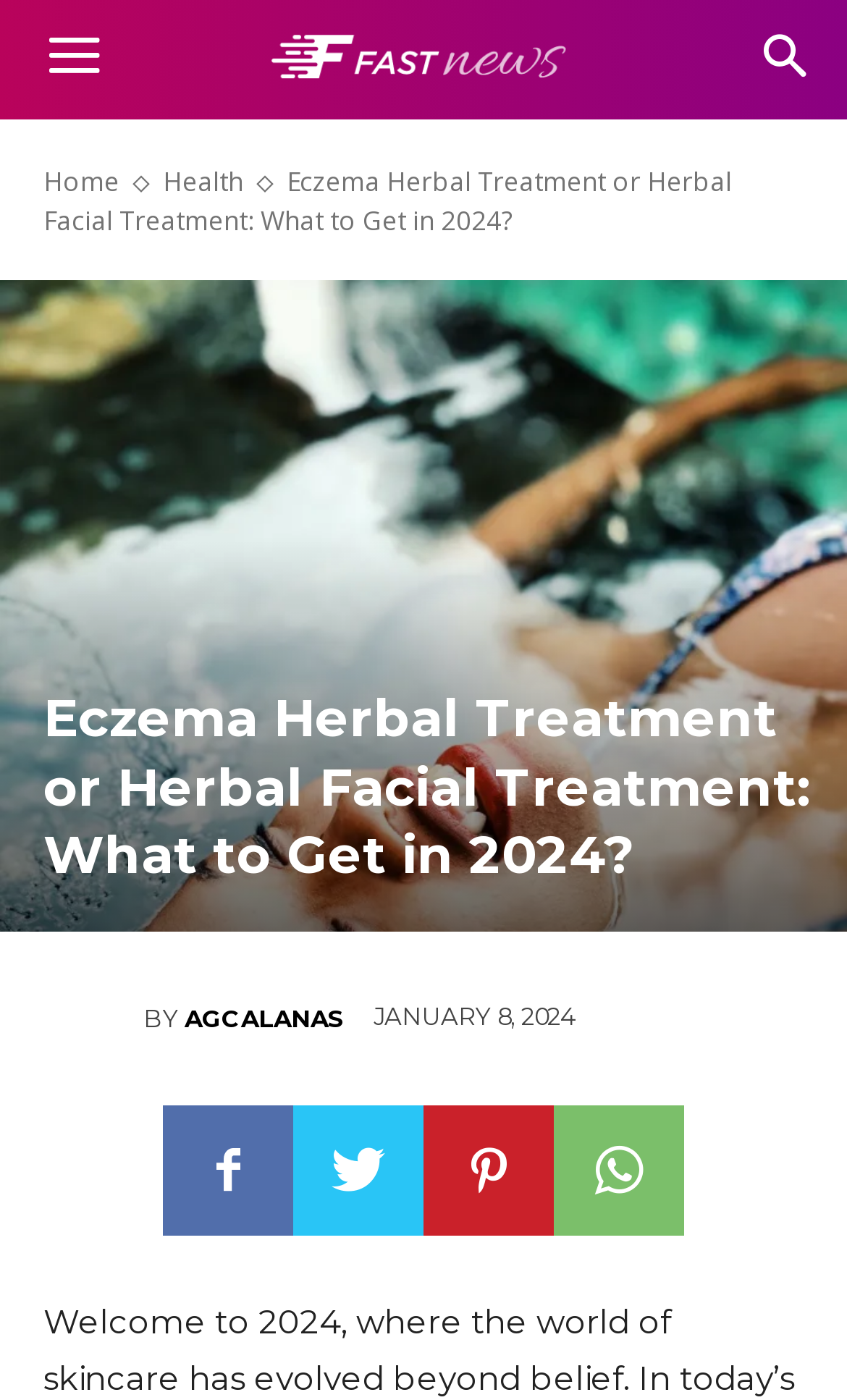Find the bounding box coordinates of the UI element according to this description: "parent_node: JESSI aria-label="Open navigation menu"".

None